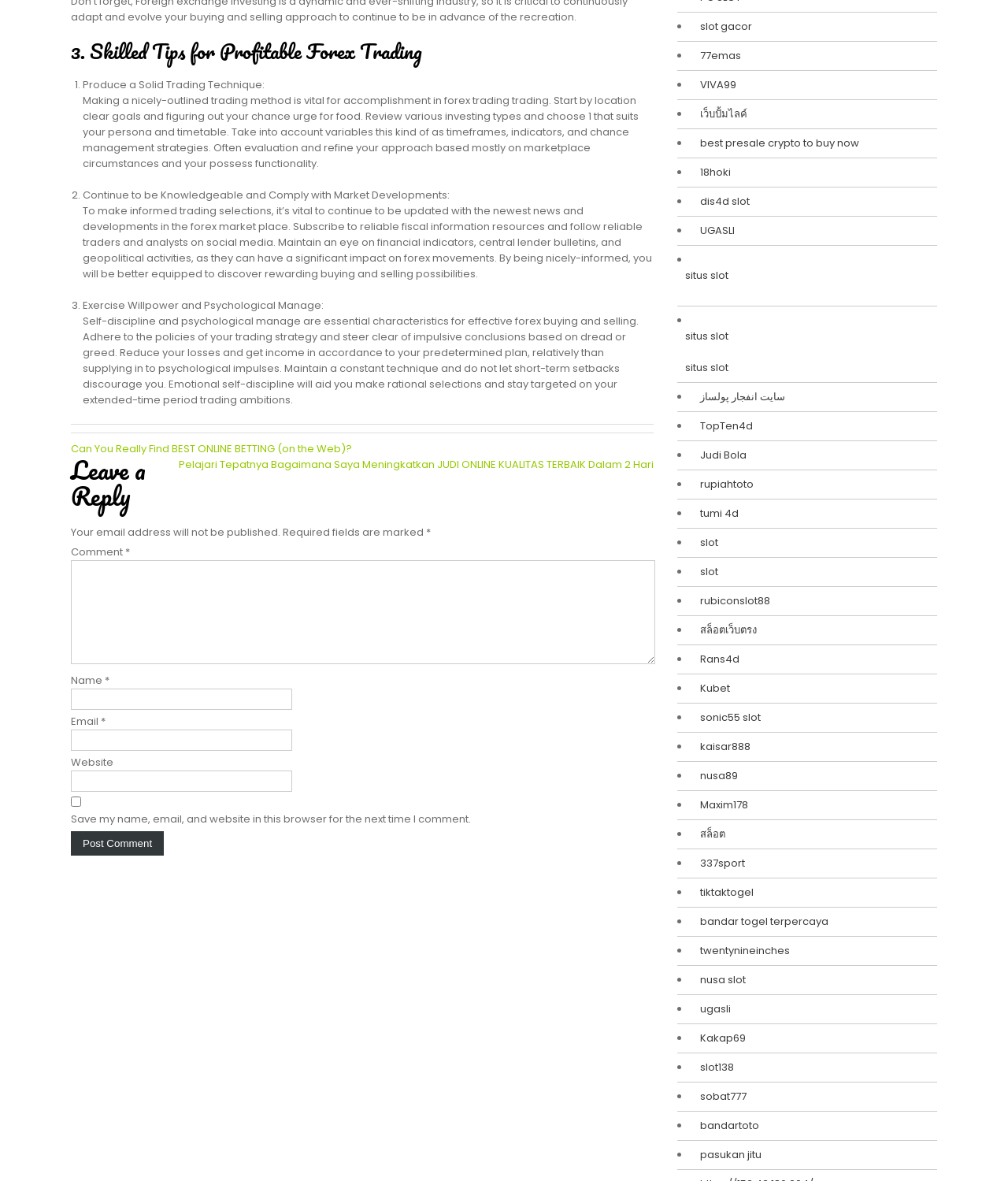Respond to the question below with a single word or phrase:
What is the text of the first static text?

Produce a Solid Trading Technique: